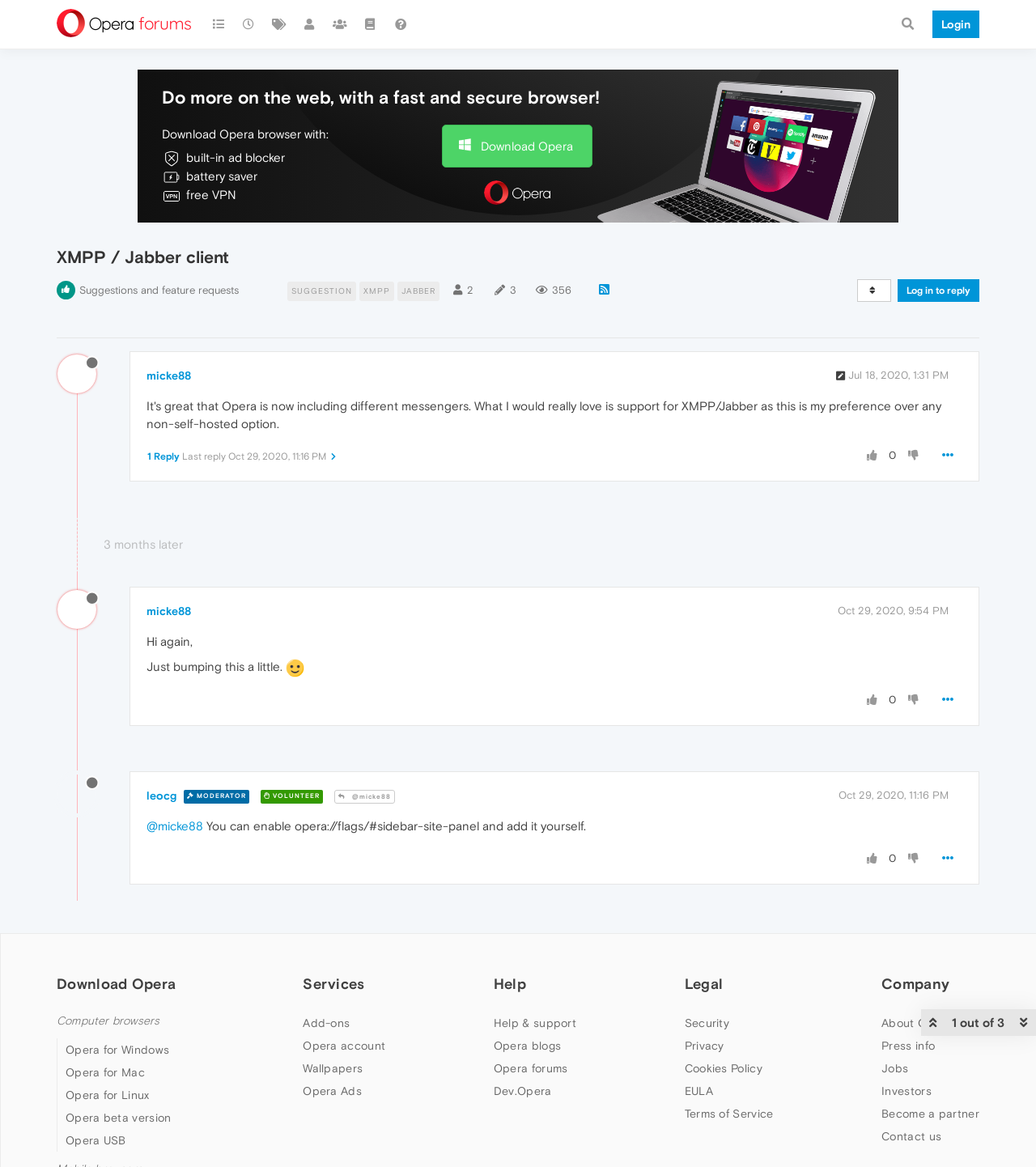What is the feature mentioned as 'built-in' on this webpage?
Offer a detailed and exhaustive answer to the question.

The webpage mentions 'built-in ad blocker' as one of the features of the Opera browser, indicating that it is a built-in feature.